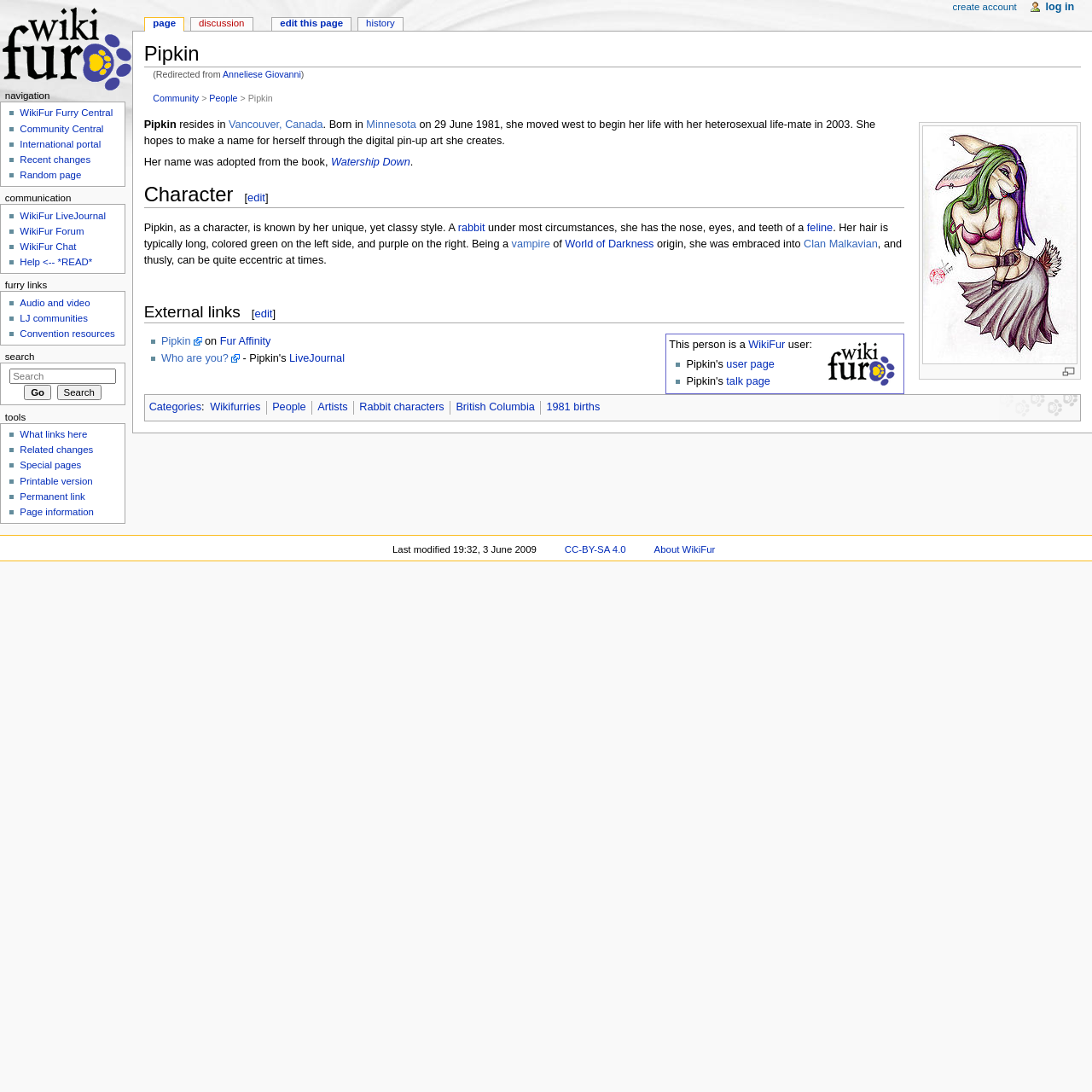What is the name of the person described on this webpage?
Provide a detailed answer to the question using information from the image.

The webpage has a heading 'Pipkin' which suggests that the webpage is about a person named Pipkin. The text below the heading also describes the person's characteristics, such as their residence, birthplace, and interests.